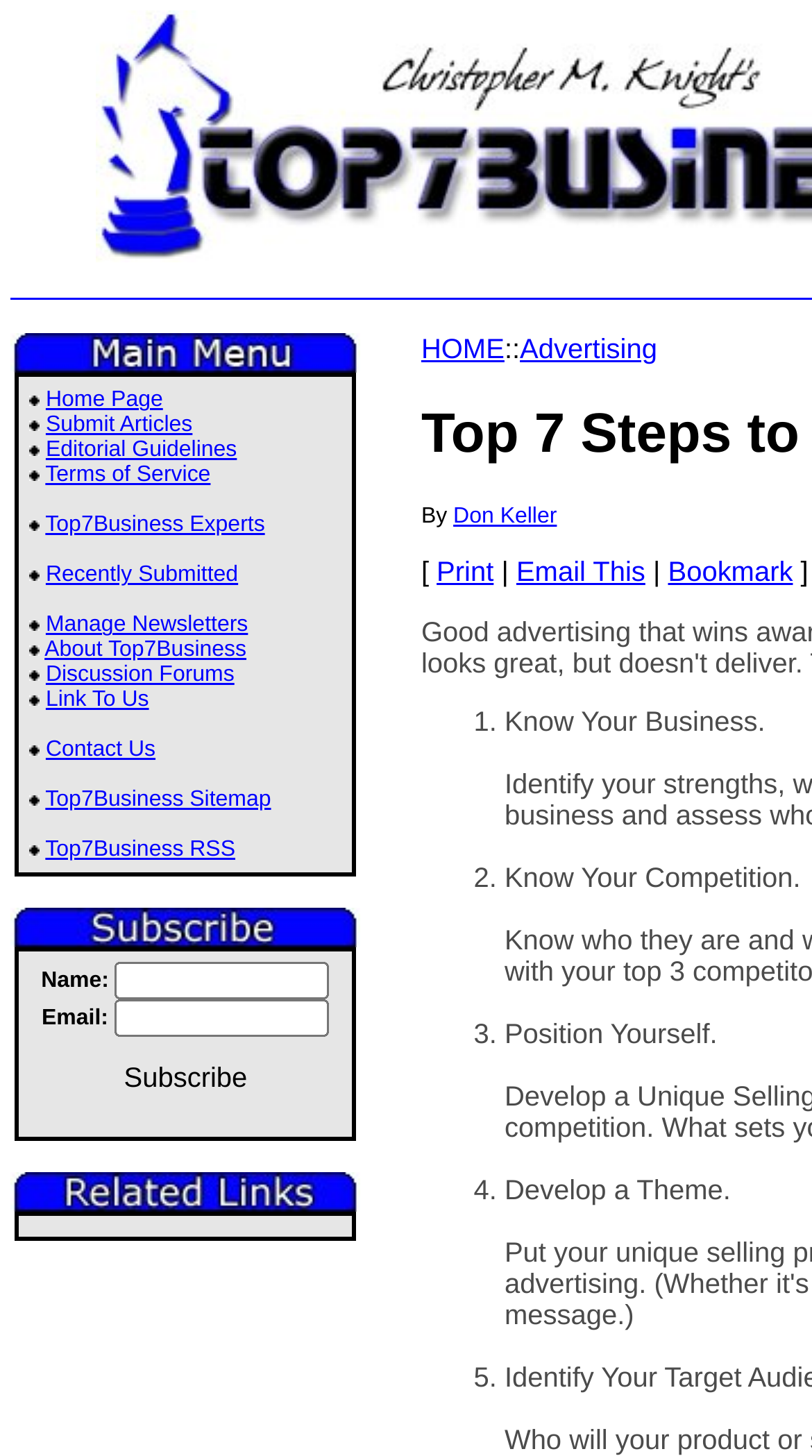Identify the bounding box coordinates of the section that should be clicked to achieve the task described: "Click on the 'Email This' link".

[0.636, 0.382, 0.795, 0.404]